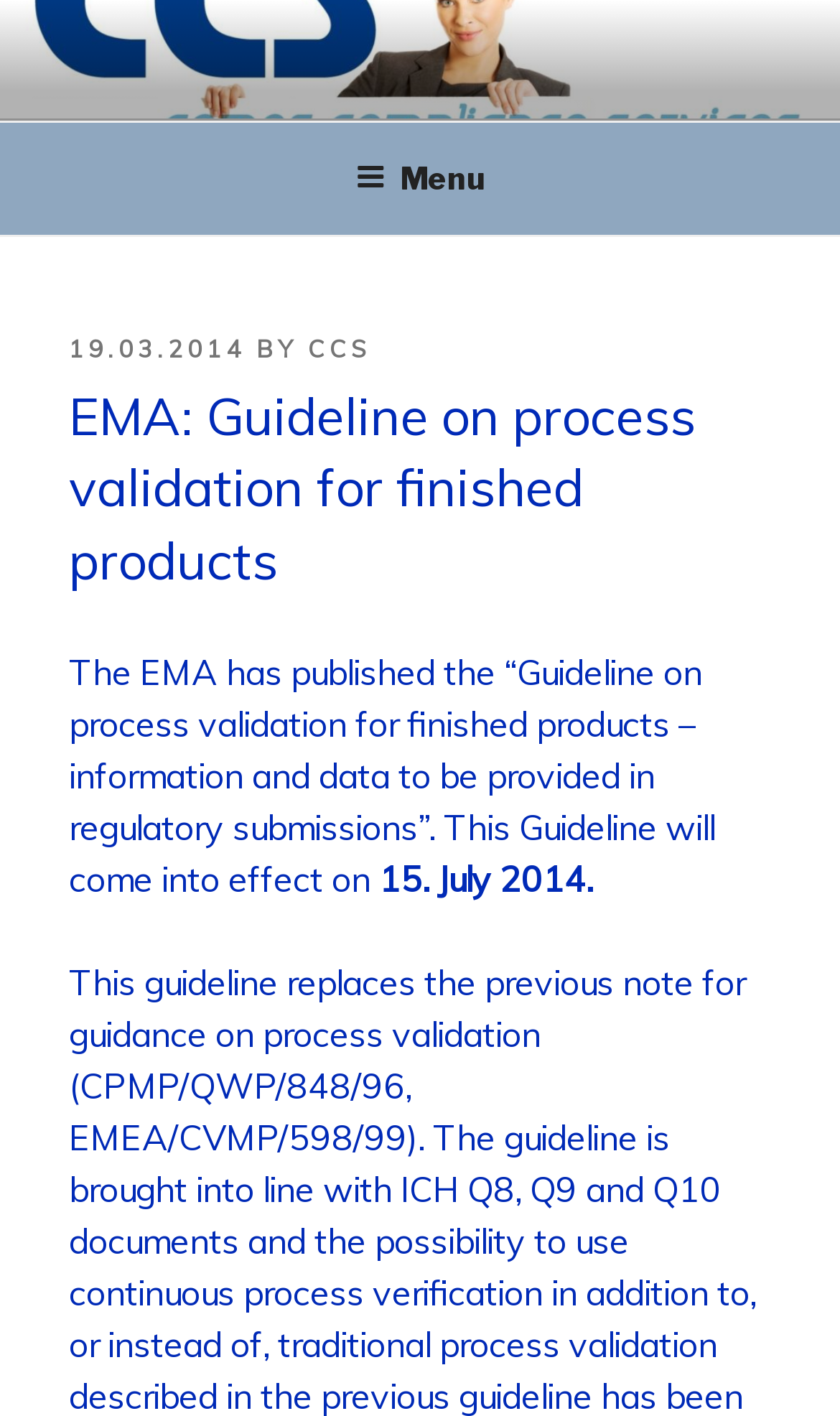Who published the guideline?
Refer to the image and provide a one-word or short phrase answer.

CCS